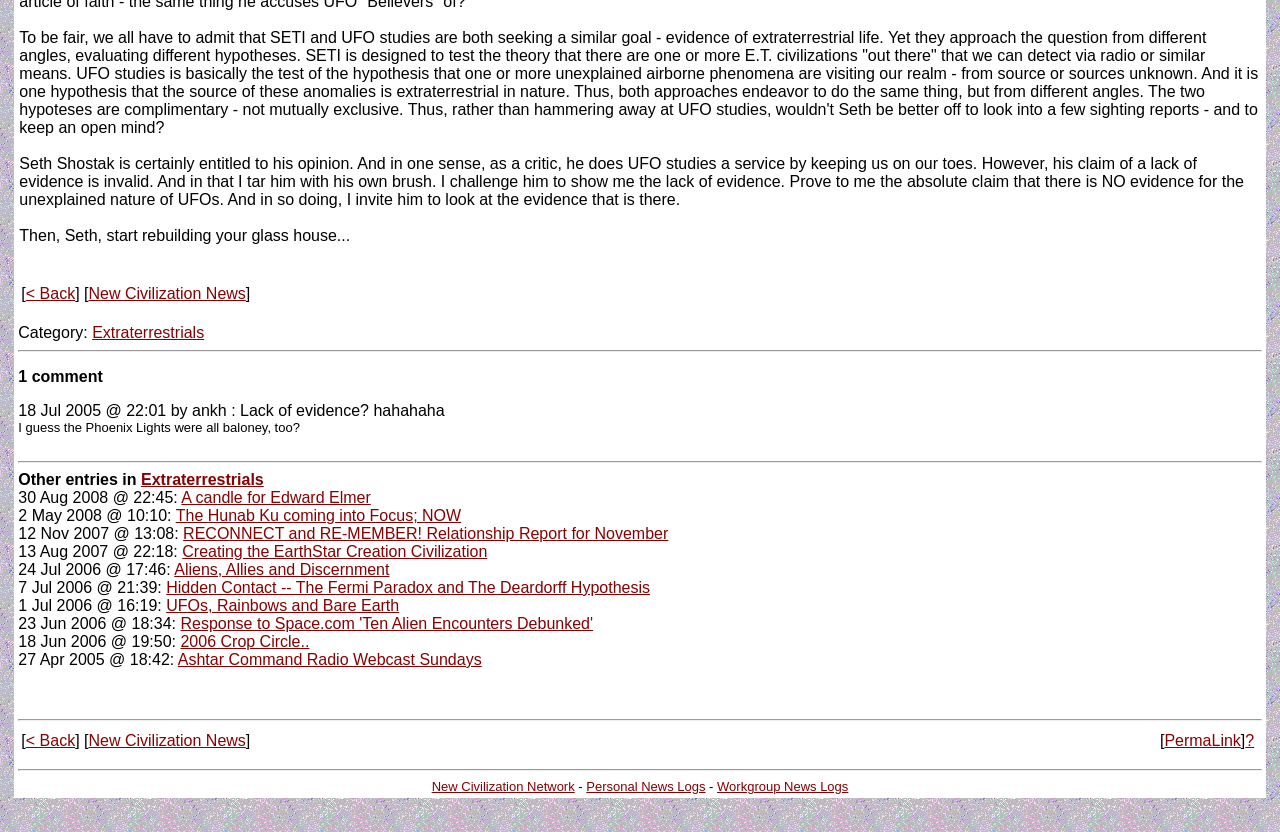Bounding box coordinates are to be given in the format (top-left x, top-left y, bottom-right x, bottom-right y). All values must be floating point numbers between 0 and 1. Provide the bounding box coordinate for the UI element described as: 18 Jul 2005 @ 22:01

[0.014, 0.483, 0.13, 0.504]